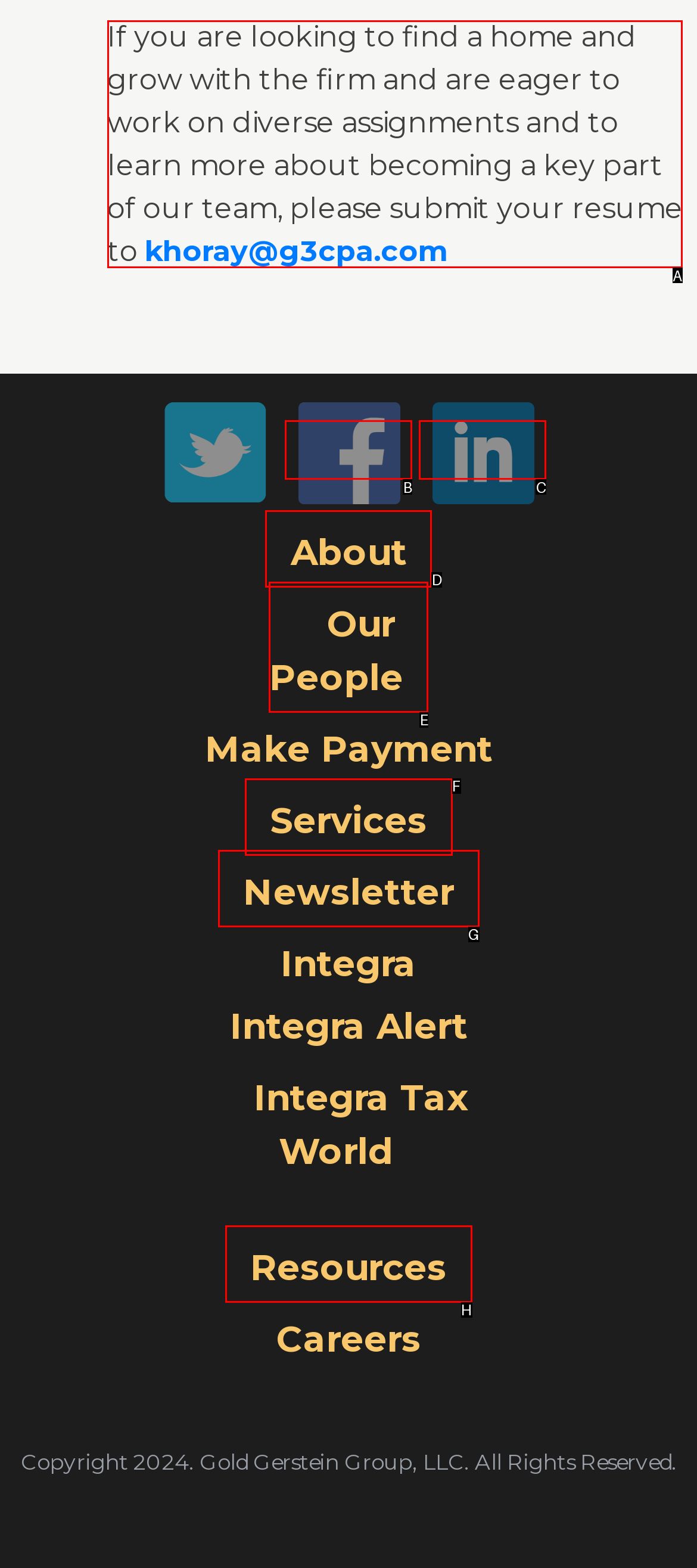Specify which HTML element I should click to complete this instruction: submit your resume Answer with the letter of the relevant option.

A